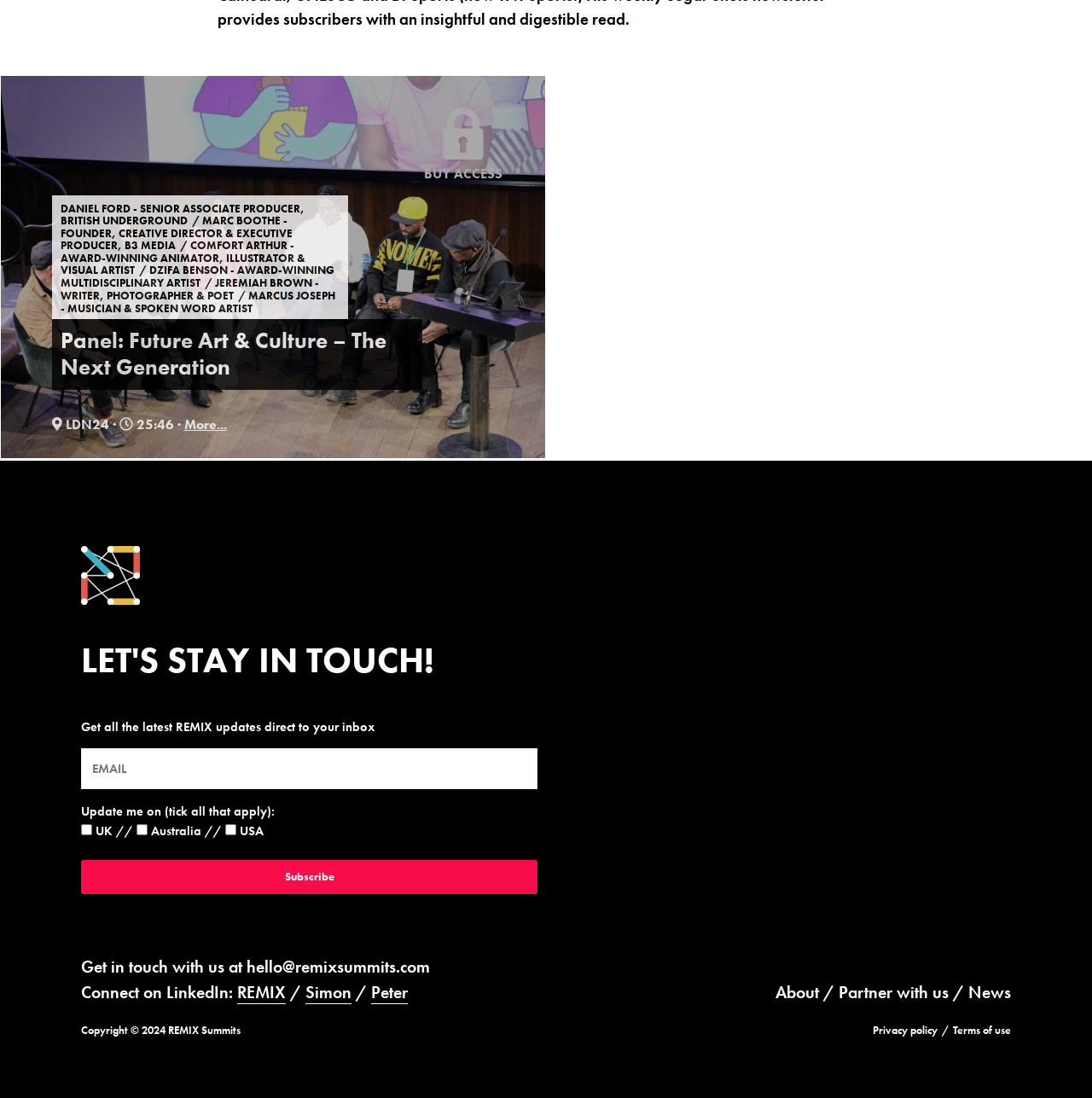Find the bounding box coordinates for the UI element whose description is: "How it works". The coordinates should be four float numbers between 0 and 1, in the format [left, top, right, bottom].

None